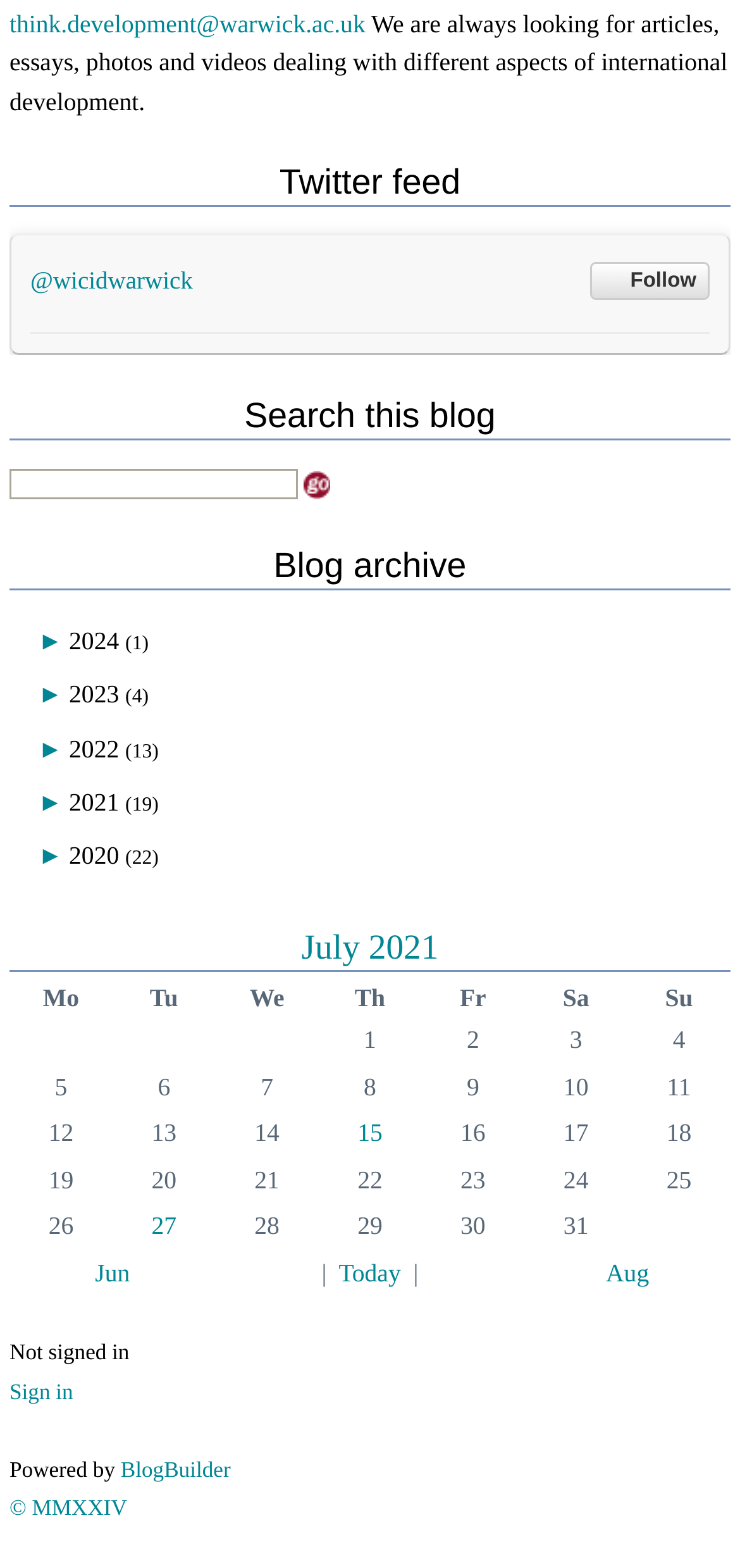Identify the bounding box coordinates for the element that needs to be clicked to fulfill this instruction: "Click on July 2021". Provide the coordinates in the format of four float numbers between 0 and 1: [left, top, right, bottom].

[0.407, 0.592, 0.593, 0.616]